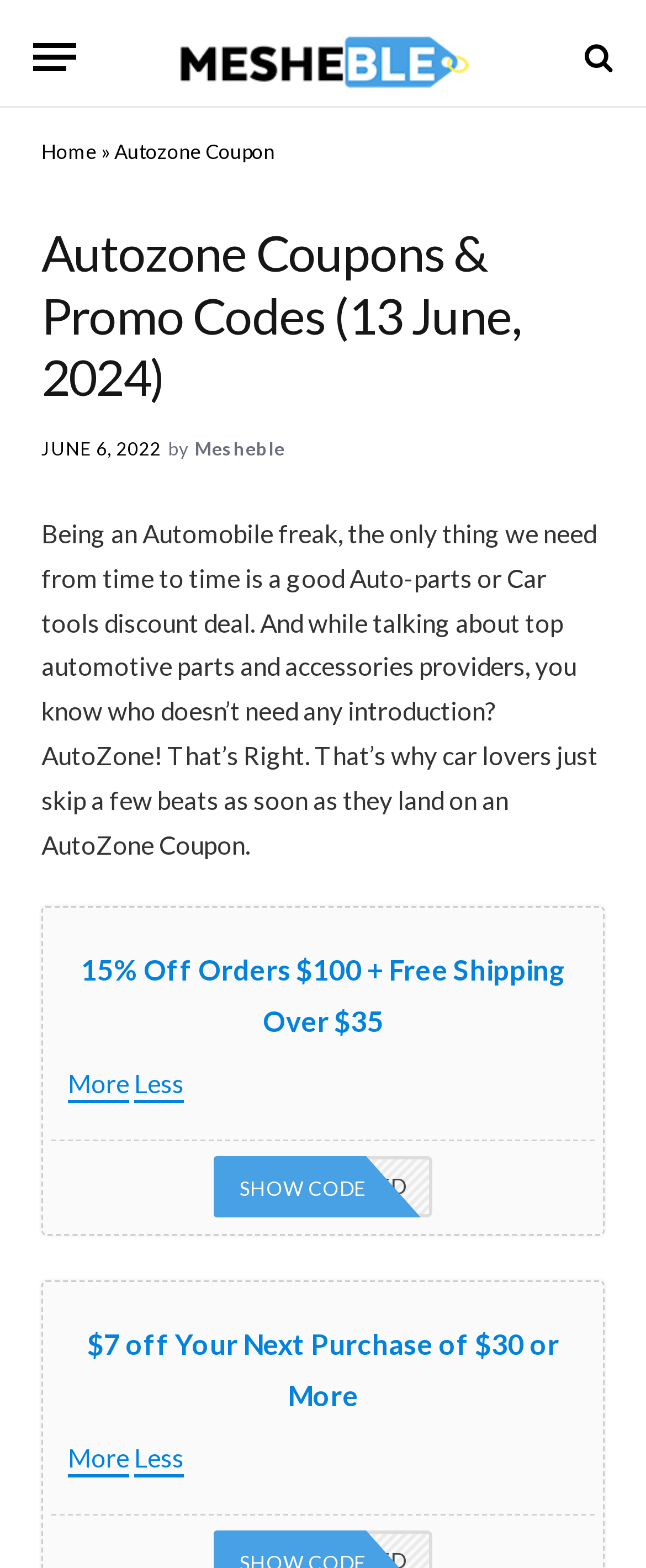How many coupon offers are displayed on the webpage?
Please provide a single word or phrase as the answer based on the screenshot.

2